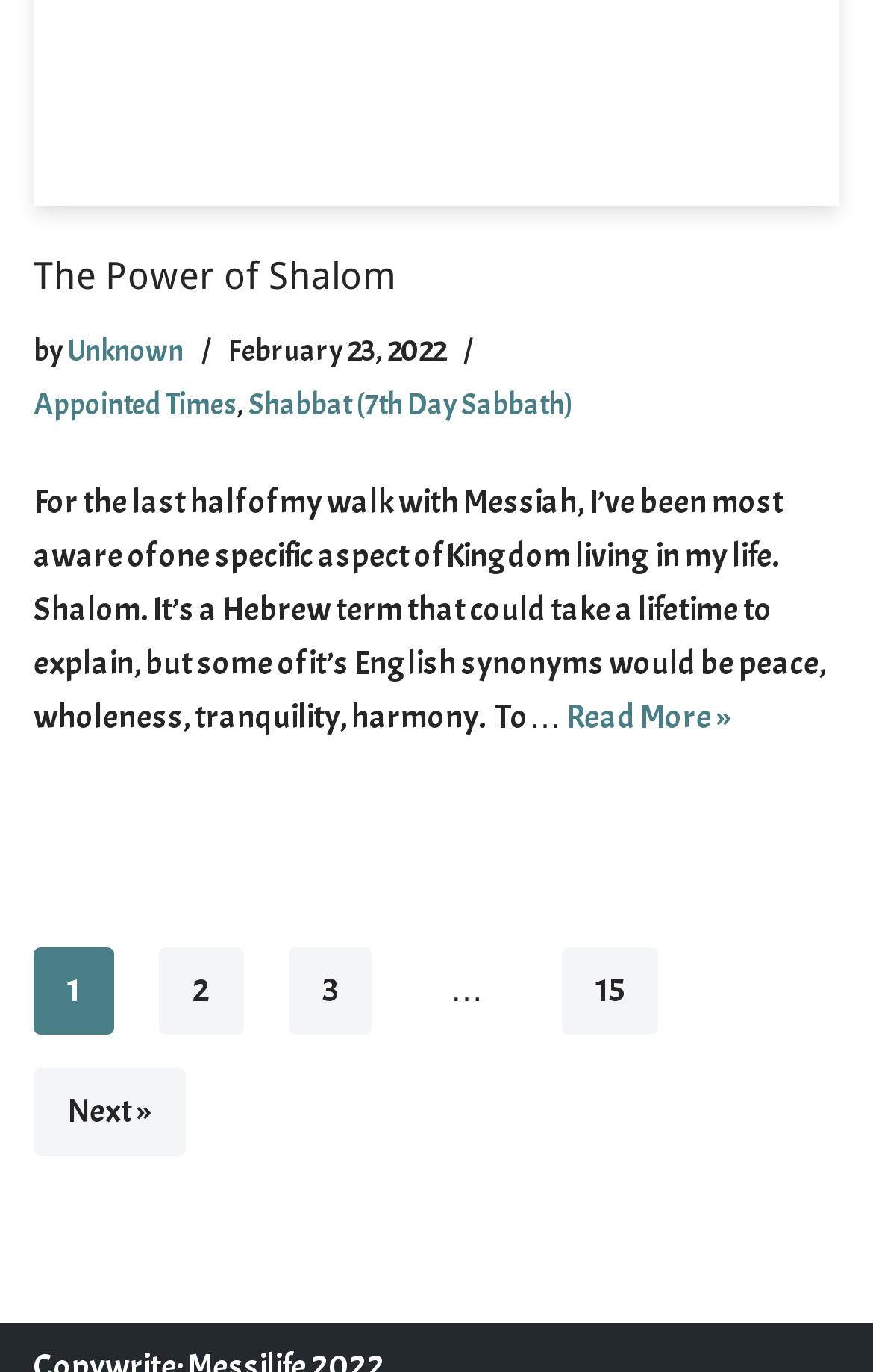Kindly determine the bounding box coordinates for the area that needs to be clicked to execute this instruction: "Click on the link to read the article by Unknown".

[0.077, 0.242, 0.21, 0.27]